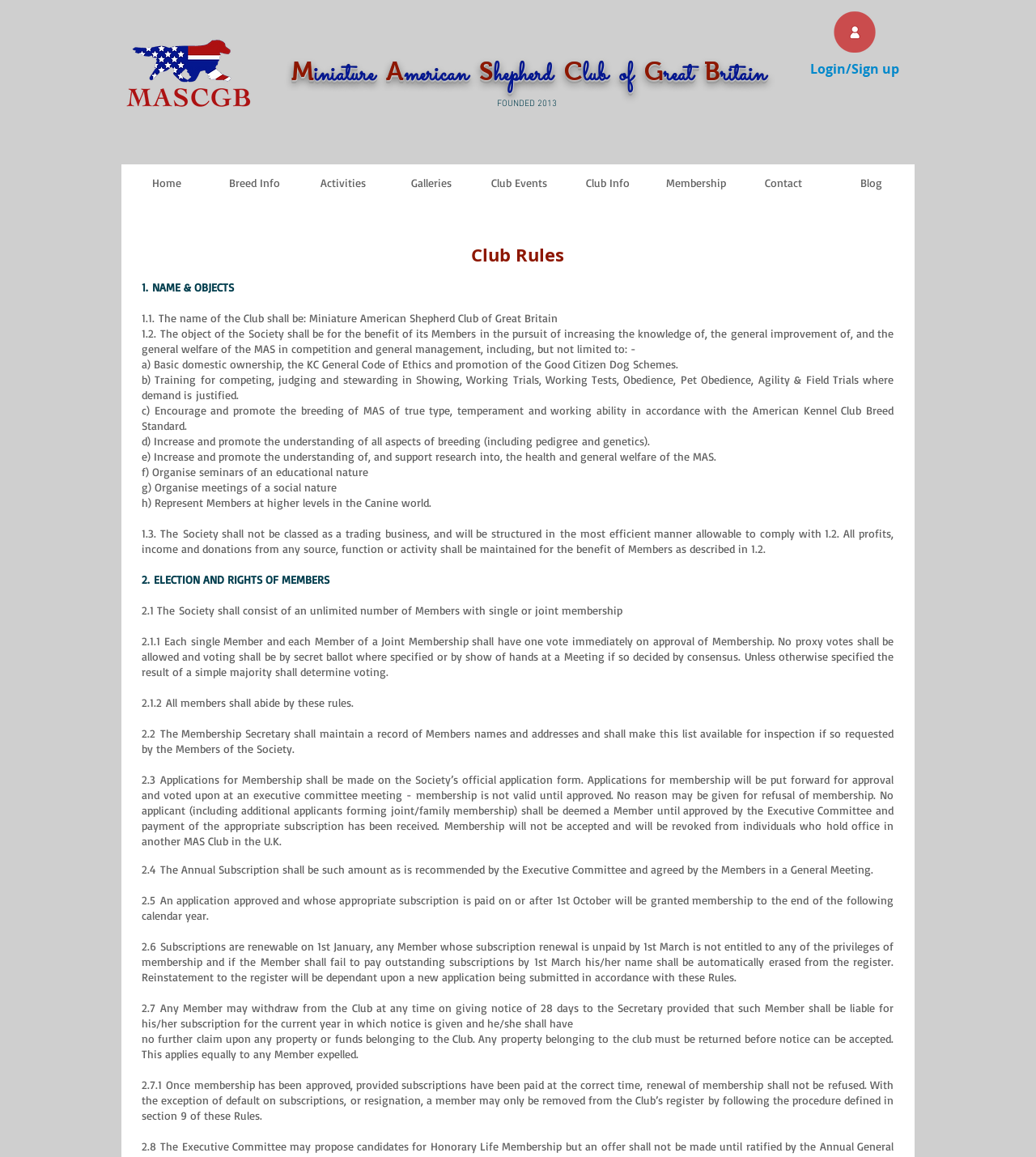Determine the bounding box for the UI element that matches this description: "Breed Info".

[0.203, 0.142, 0.288, 0.174]